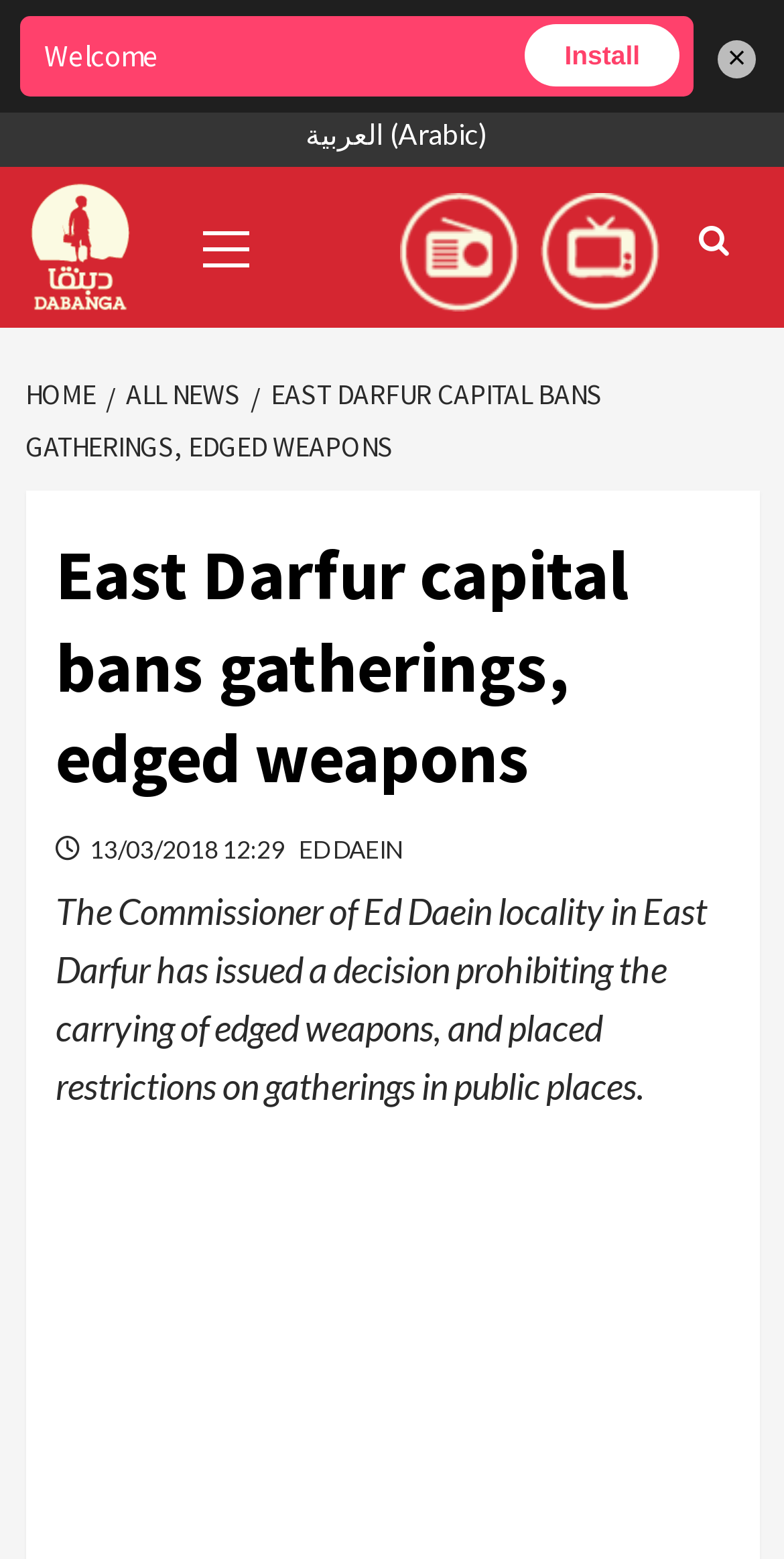Determine the bounding box coordinates of the region that needs to be clicked to achieve the task: "Install".

[0.669, 0.019, 0.868, 0.052]